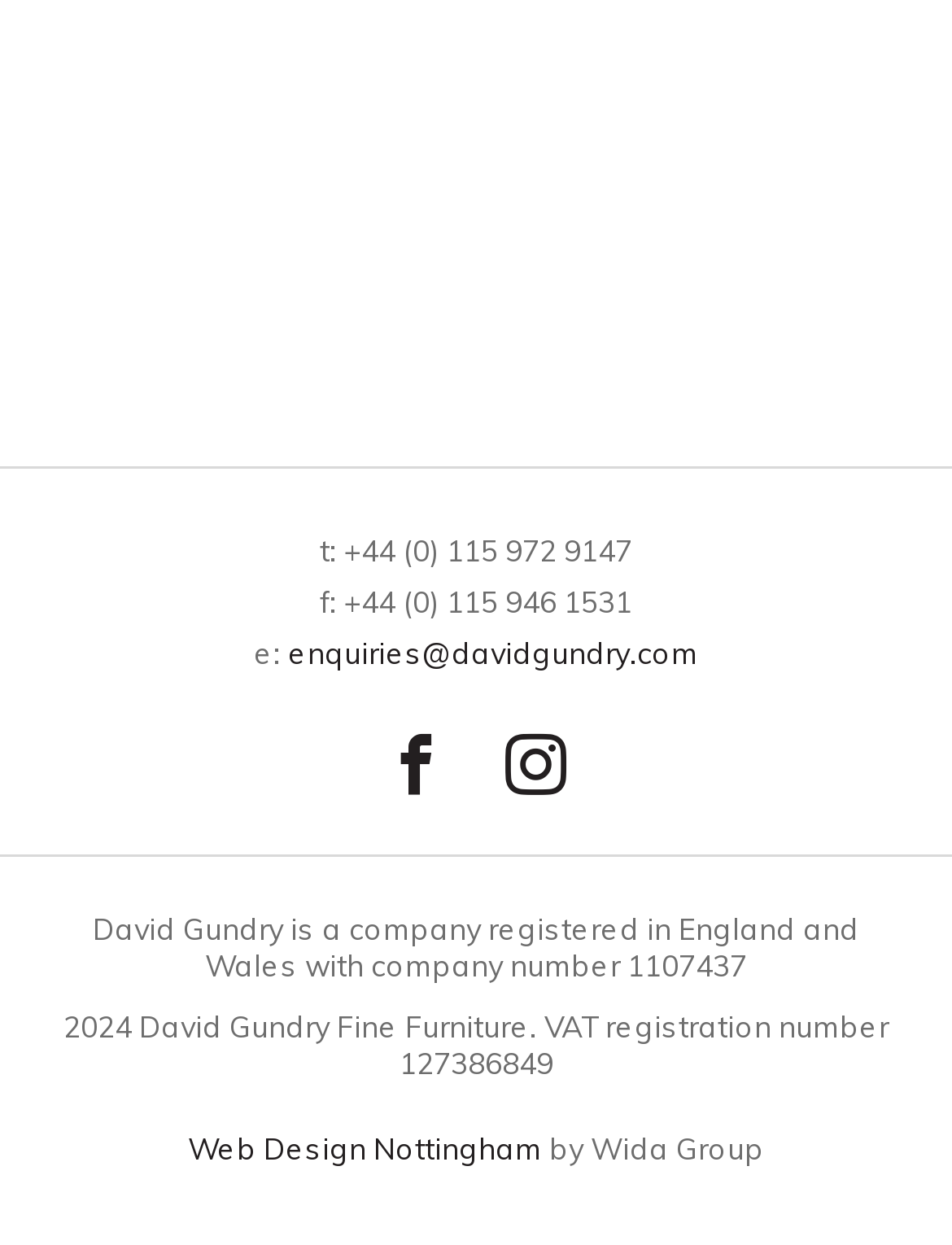Using the details in the image, give a detailed response to the question below:
Who designed the company's website?

The website designer can be found in the footer section, where it is credited as 'Web Design Nottingham by Wida Group'.